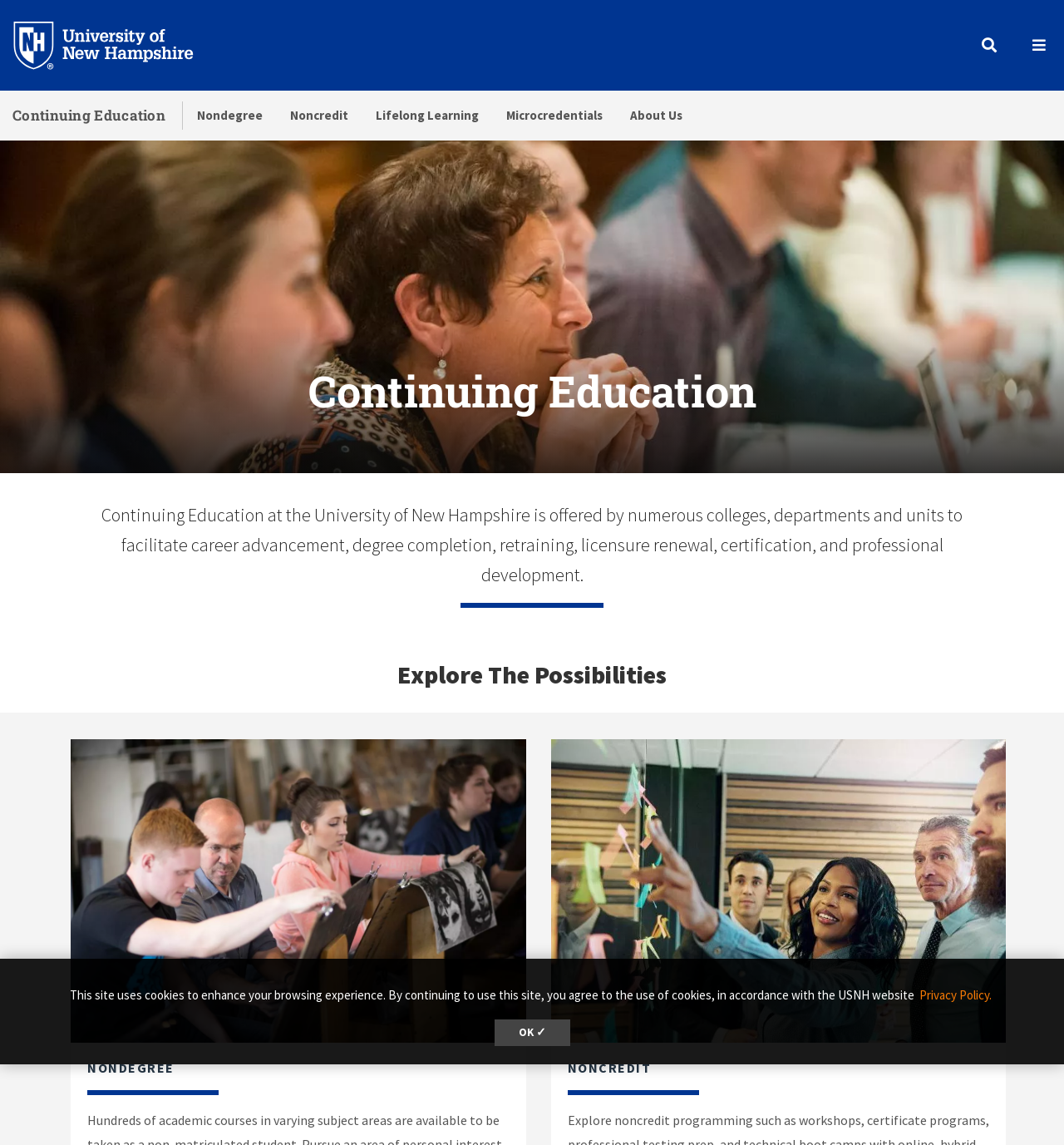Please mark the clickable region by giving the bounding box coordinates needed to complete this instruction: "learn more about cookies".

[0.862, 0.859, 0.934, 0.88]